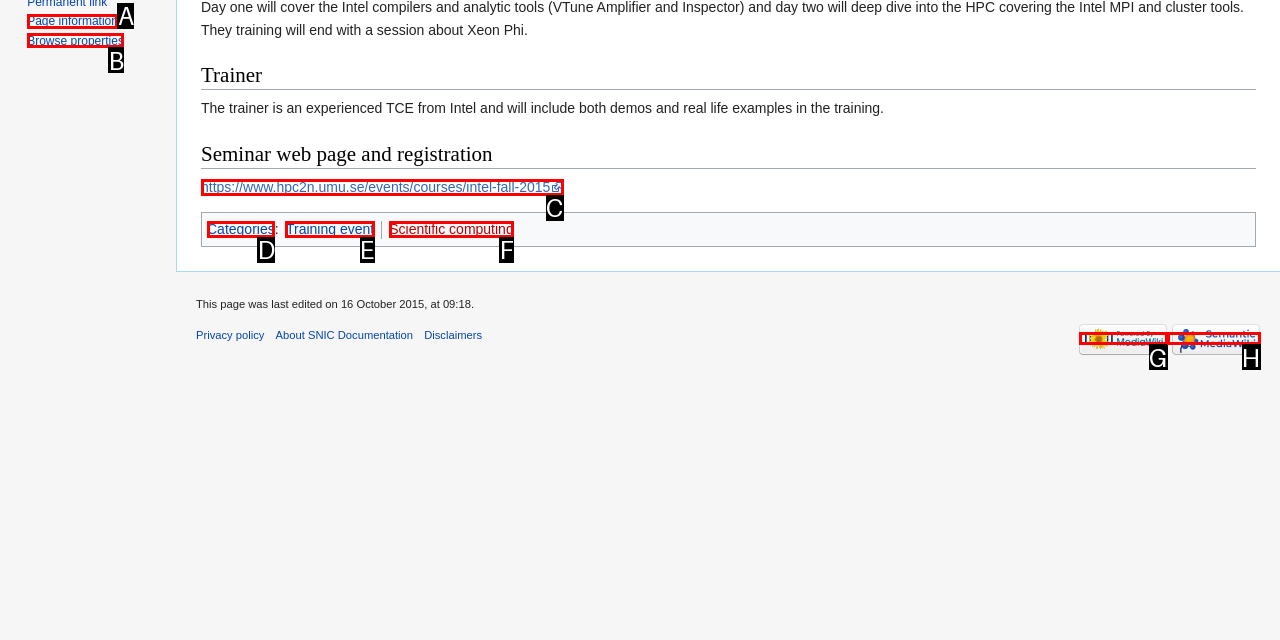Determine which HTML element matches the given description: INTIMATE AFFAIR. Provide the corresponding option's letter directly.

None